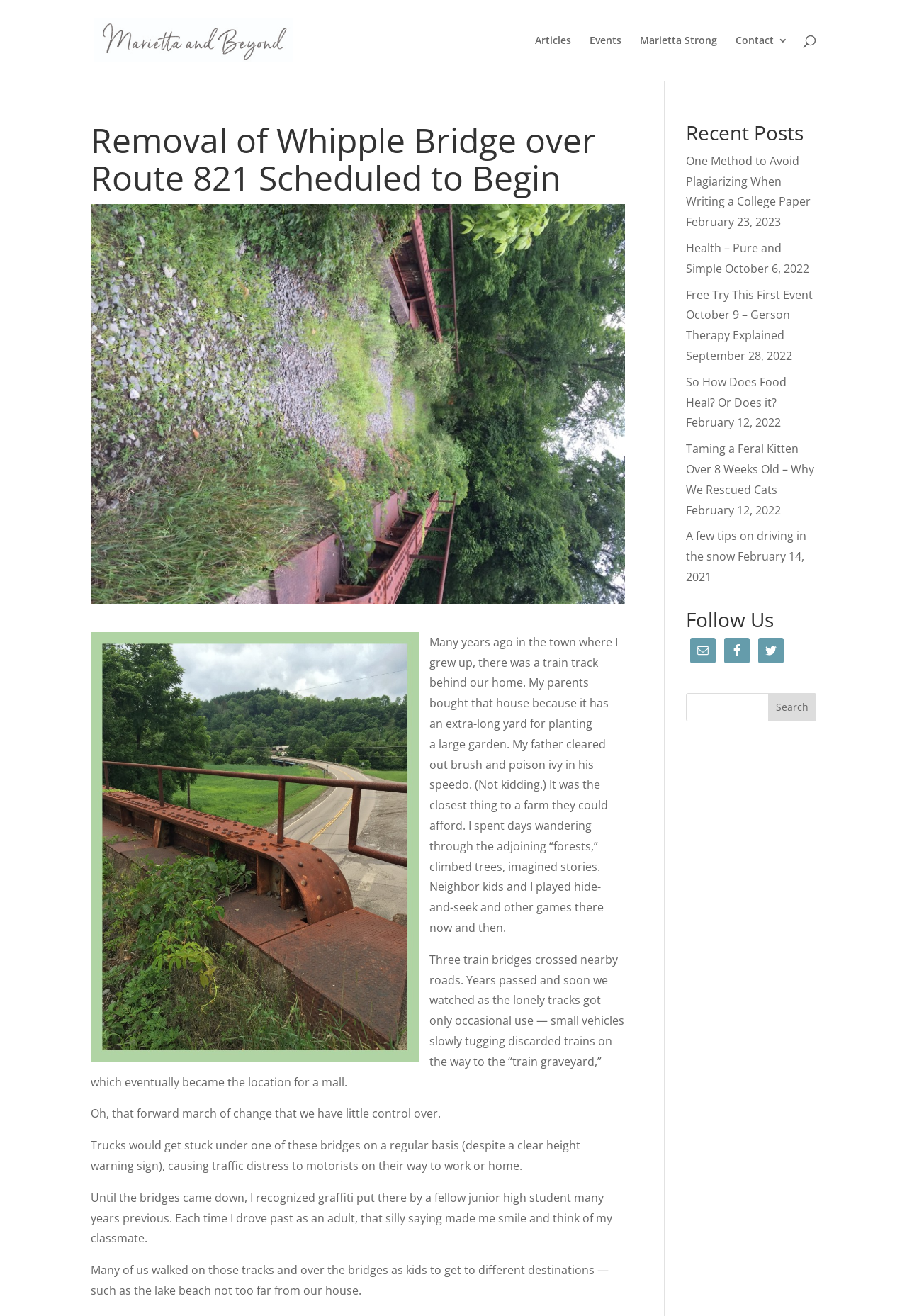Can you find the bounding box coordinates for the UI element given this description: "Health – Pure and Simple"? Provide the coordinates as four float numbers between 0 and 1: [left, top, right, bottom].

[0.756, 0.183, 0.862, 0.21]